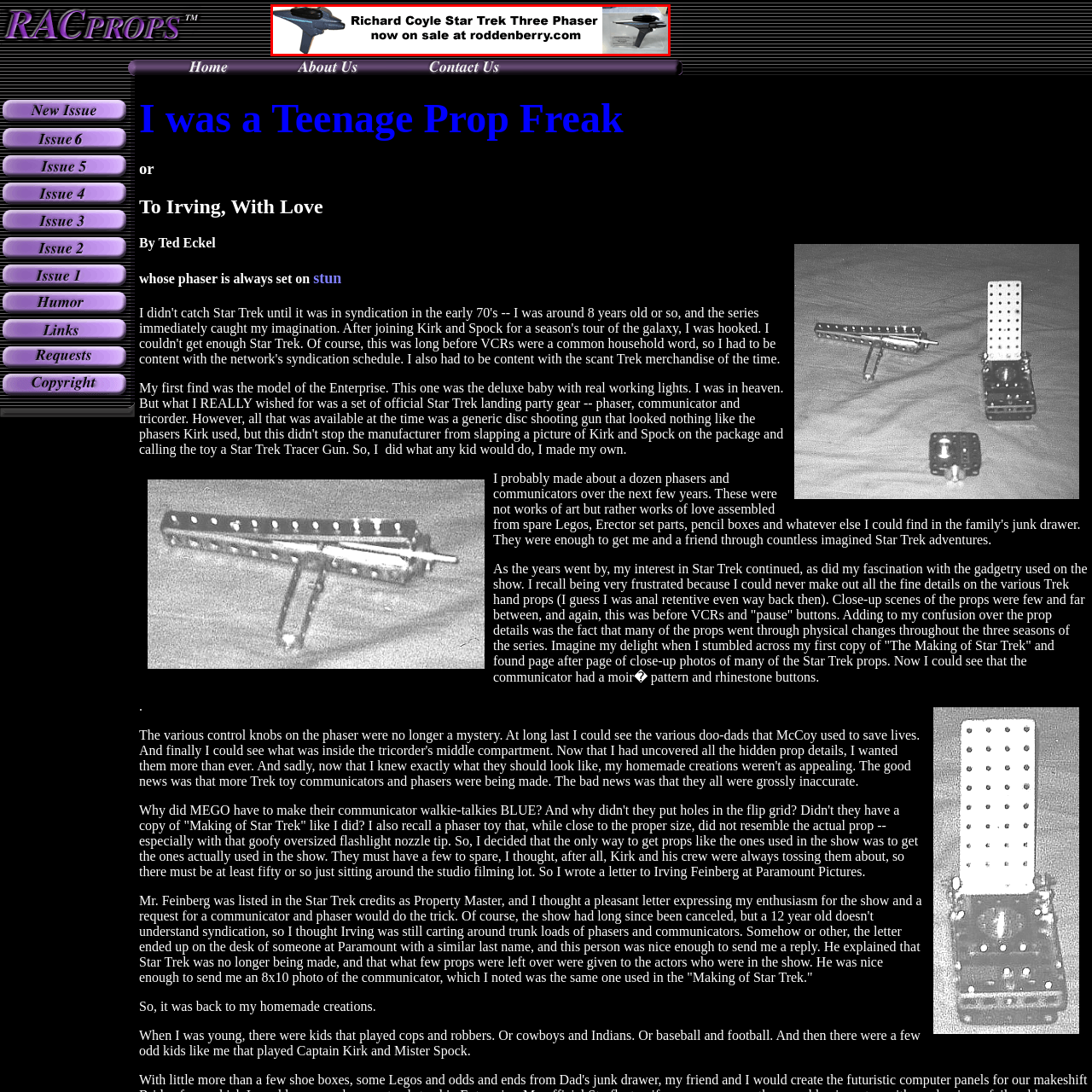What is the shape of the Phaser?
Look closely at the image within the red bounding box and respond to the question with one word or a brief phrase.

Futuristic